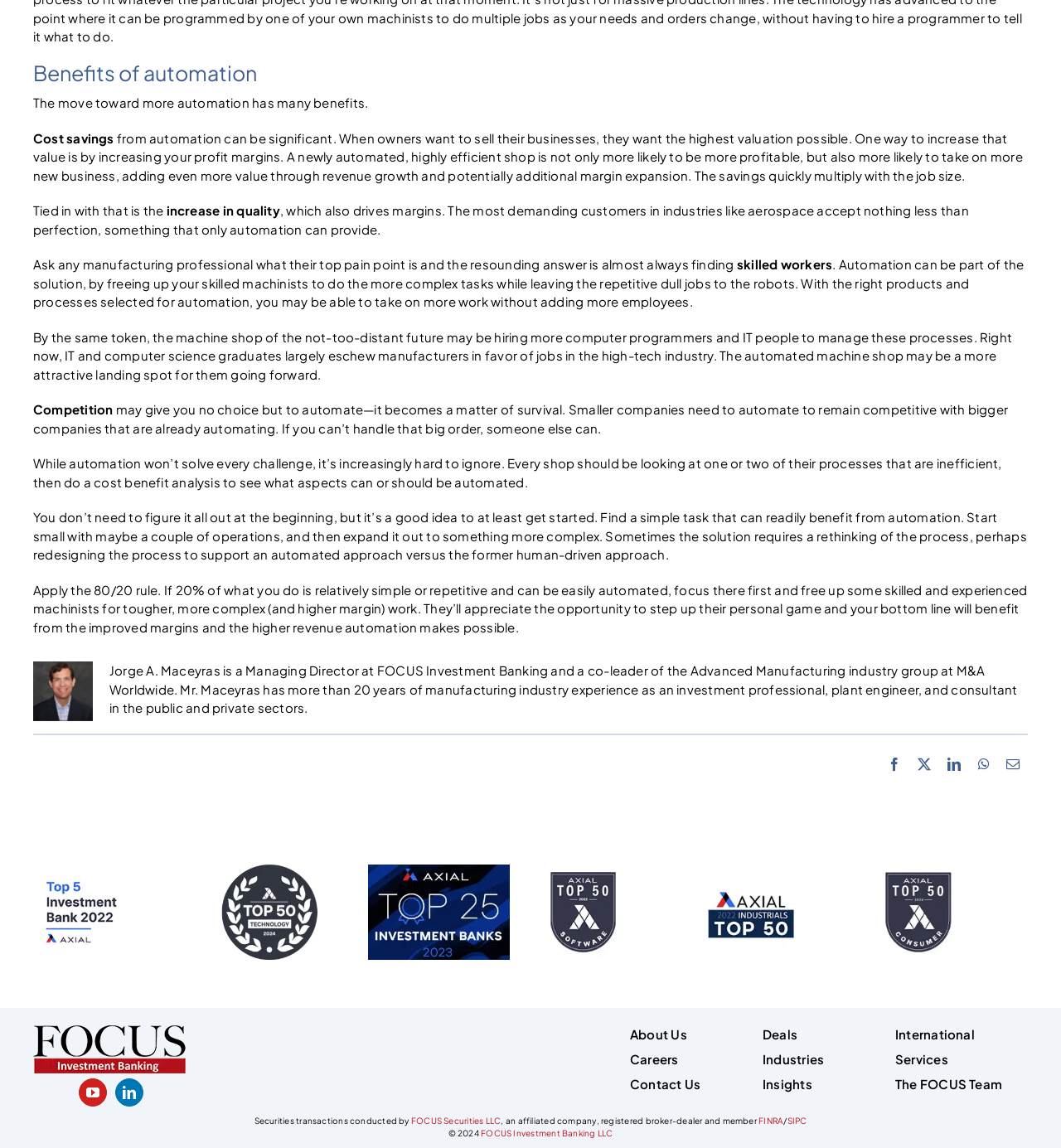Please find the bounding box coordinates of the element that you should click to achieve the following instruction: "Click the 'About Us' link". The coordinates should be presented as four float numbers between 0 and 1: [left, top, right, bottom].

[0.594, 0.894, 0.648, 0.908]